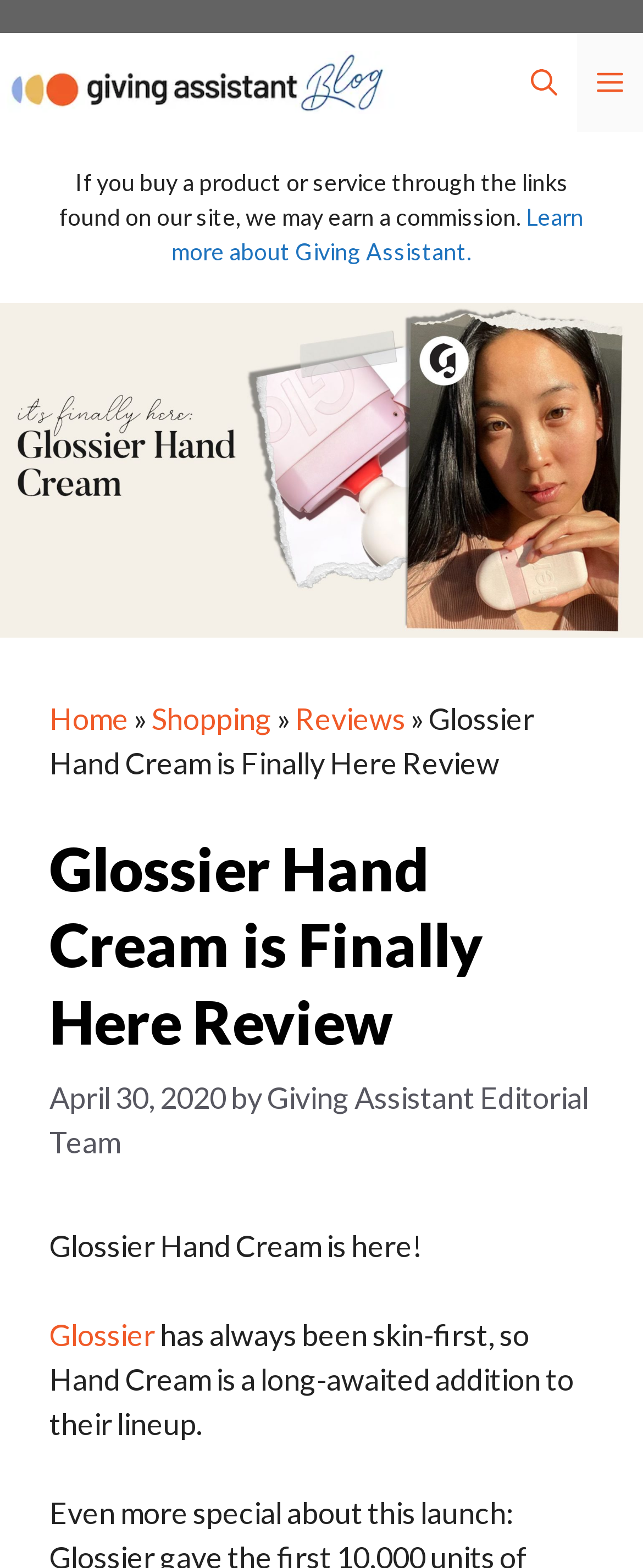Explain in detail what is displayed on the webpage.

The webpage is a blog post review of Glossier Hand Cream on The Giving Assistant Blog. At the top, there is a banner with the site's name and a navigation menu on the right side, which includes a search button and a menu button. Below the banner, there is a disclaimer text stating that the site may earn a commission if a product or service is purchased through their links.

On the left side of the page, there is a large image of the Glossier Hand Cream product. Above the image, there is a header section with breadcrumbs navigation, showing the path from the home page to the current review page. The header also includes the title of the review, "Glossier Hand Cream is Finally Here Review".

Below the header, there is a section with the review's publication date and author information. The main content of the review starts with a brief introduction, stating that Glossier Hand Cream is finally available and that it feels good. The text then describes Glossier's skin-first approach and how the hand cream is a long-awaited addition to their product lineup.